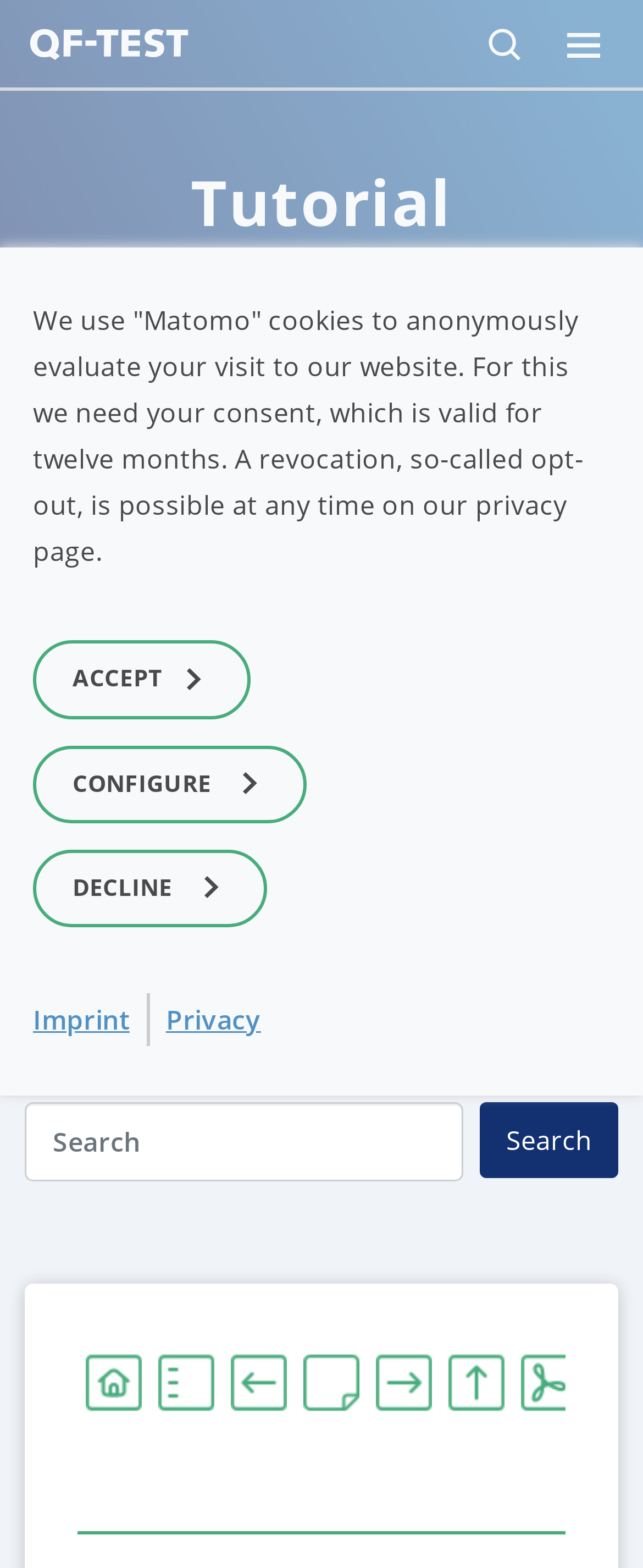Locate the bounding box coordinates of the area to click to fulfill this instruction: "Watch the QF-Test tutorial video". The bounding box should be presented as four float numbers between 0 and 1, in the order [left, top, right, bottom].

[0.121, 0.469, 0.696, 0.527]